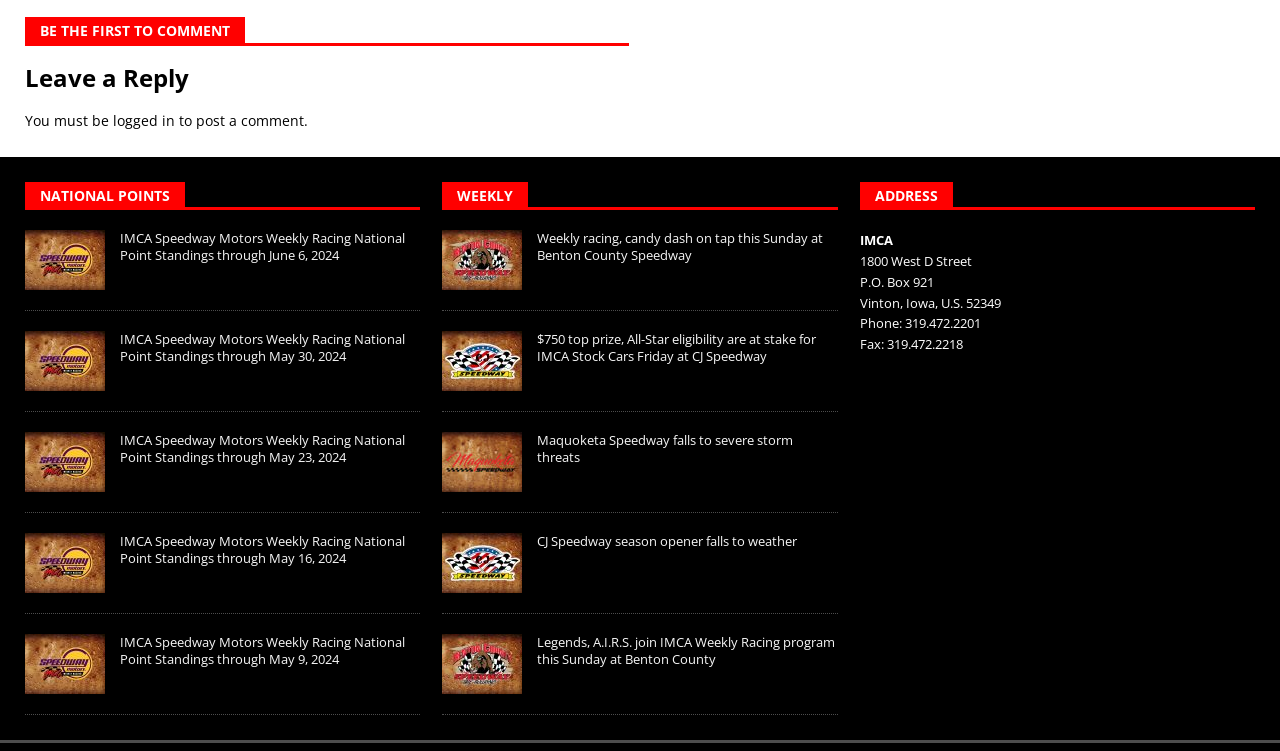Can you identify the bounding box coordinates of the clickable region needed to carry out this instruction: 'Click the 'logged in' link to post a comment'? The coordinates should be four float numbers within the range of 0 to 1, stated as [left, top, right, bottom].

[0.088, 0.147, 0.137, 0.173]